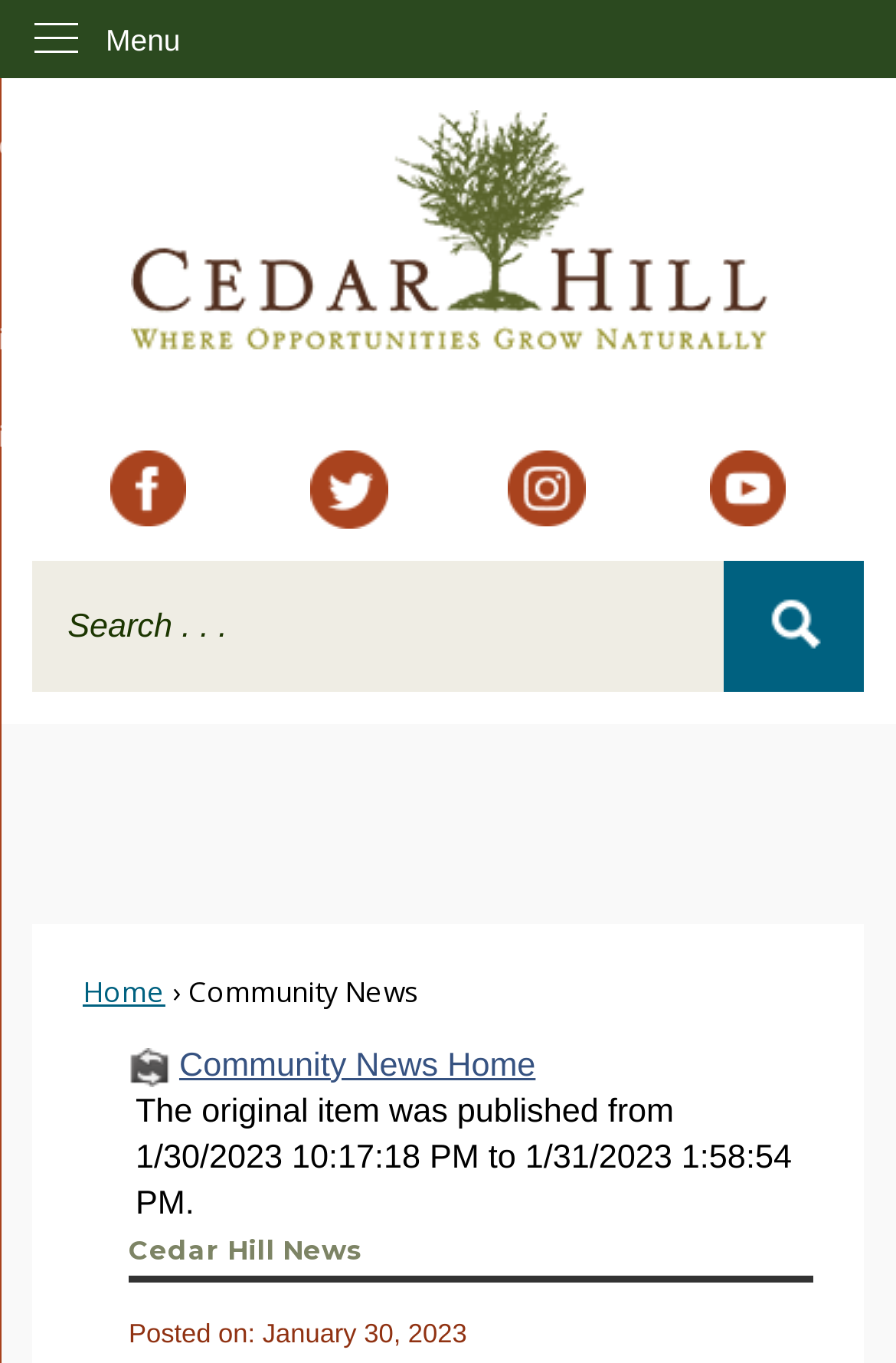Locate the bounding box coordinates of the clickable area to execute the instruction: "Go to community news home". Provide the coordinates as four float numbers between 0 and 1, represented as [left, top, right, bottom].

[0.144, 0.765, 0.908, 0.799]